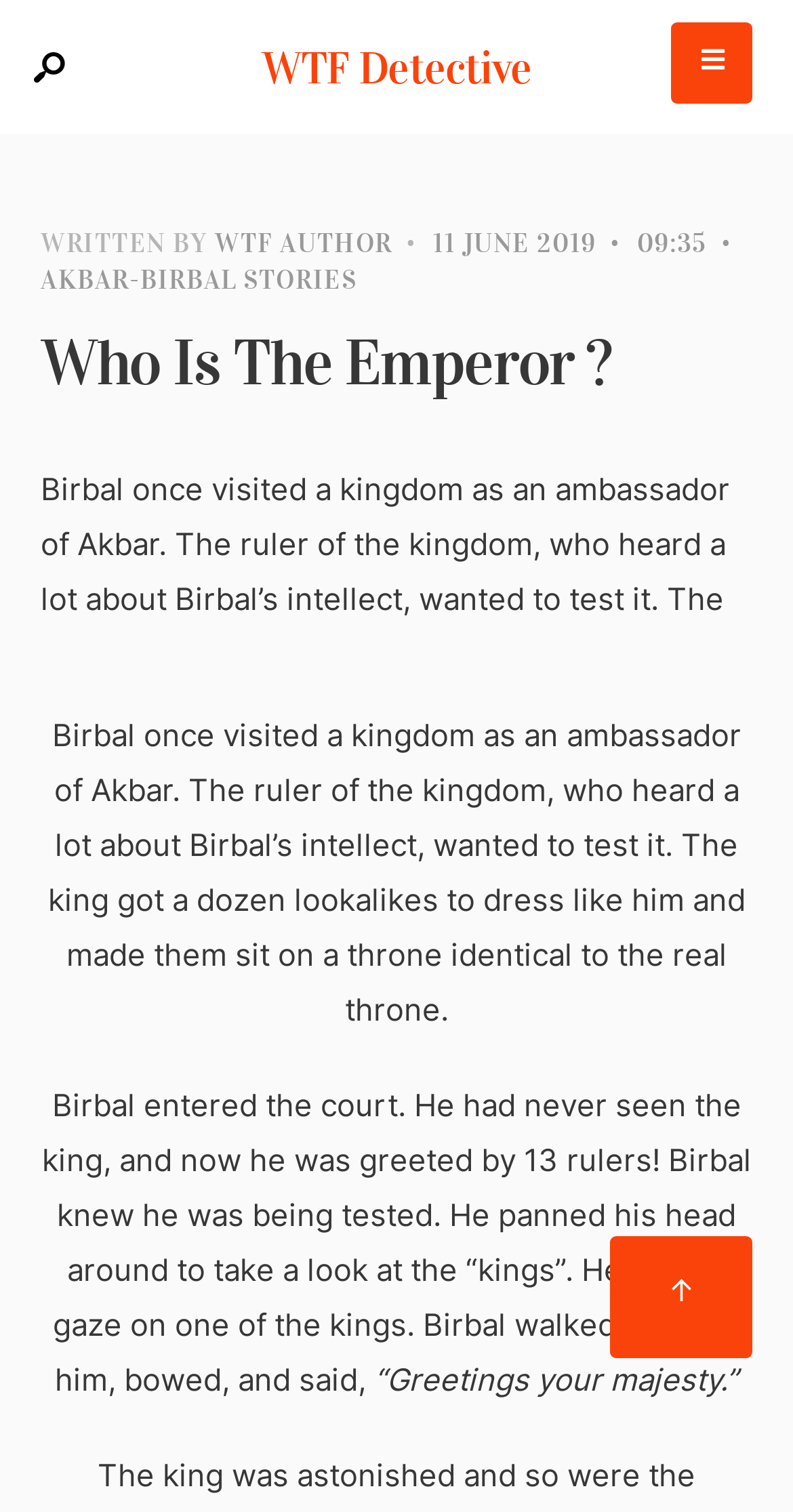Predict the bounding box coordinates for the UI element described as: "Our Science". The coordinates should be four float numbers between 0 and 1, presented as [left, top, right, bottom].

None